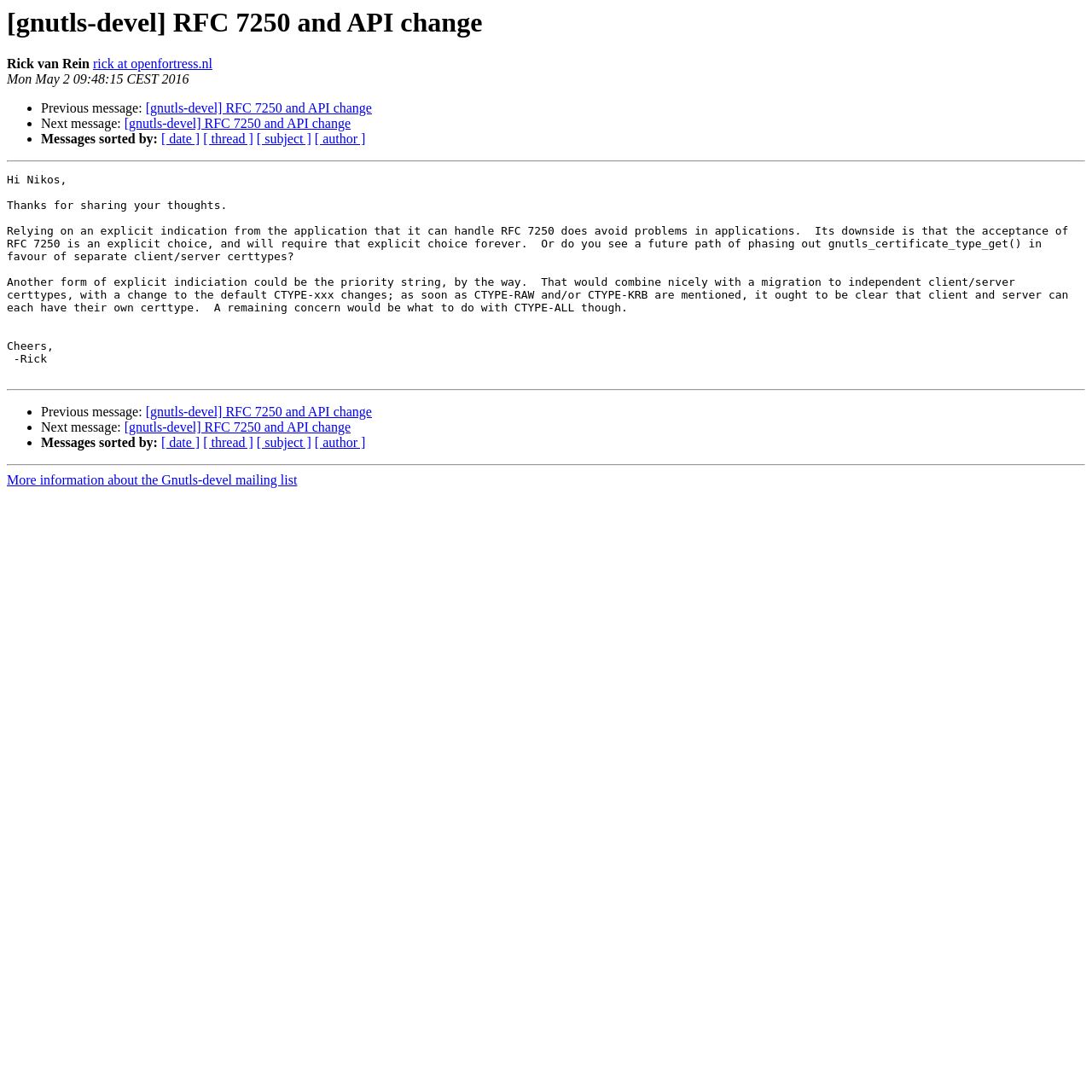Offer an extensive depiction of the webpage and its key elements.

This webpage appears to be an email thread or a discussion forum, specifically a message from Rick van Rein to Nikos Mavrogiannopoulos regarding RFC 7250 and API changes. 

At the top, there is a heading with the title '[gnutls-devel] RFC 7250 and API change'. Below the heading, the sender's name 'Rick van Rein' and email address 'rick at openfortress.nl' are displayed, along with the date 'Mon May 2 09:48:15 CEST 2016'. 

The main content of the message is a long paragraph of text, where Rick responds to Nikos' thoughts on RFC 7250, discussing the pros and cons of explicit indication from the application and the potential phasing out of gnutls_certificate_type_get() in favour of separate client/server certtypes. 

The message also includes navigation links to previous and next messages, as well as options to sort messages by date, thread, subject, or author. These links are arranged in a horizontal list, with bullet points separating each option. 

There are three horizontal separators on the page, dividing the content into sections. At the bottom, there is a link to 'More information about the Gnutls-devel mailing list'.